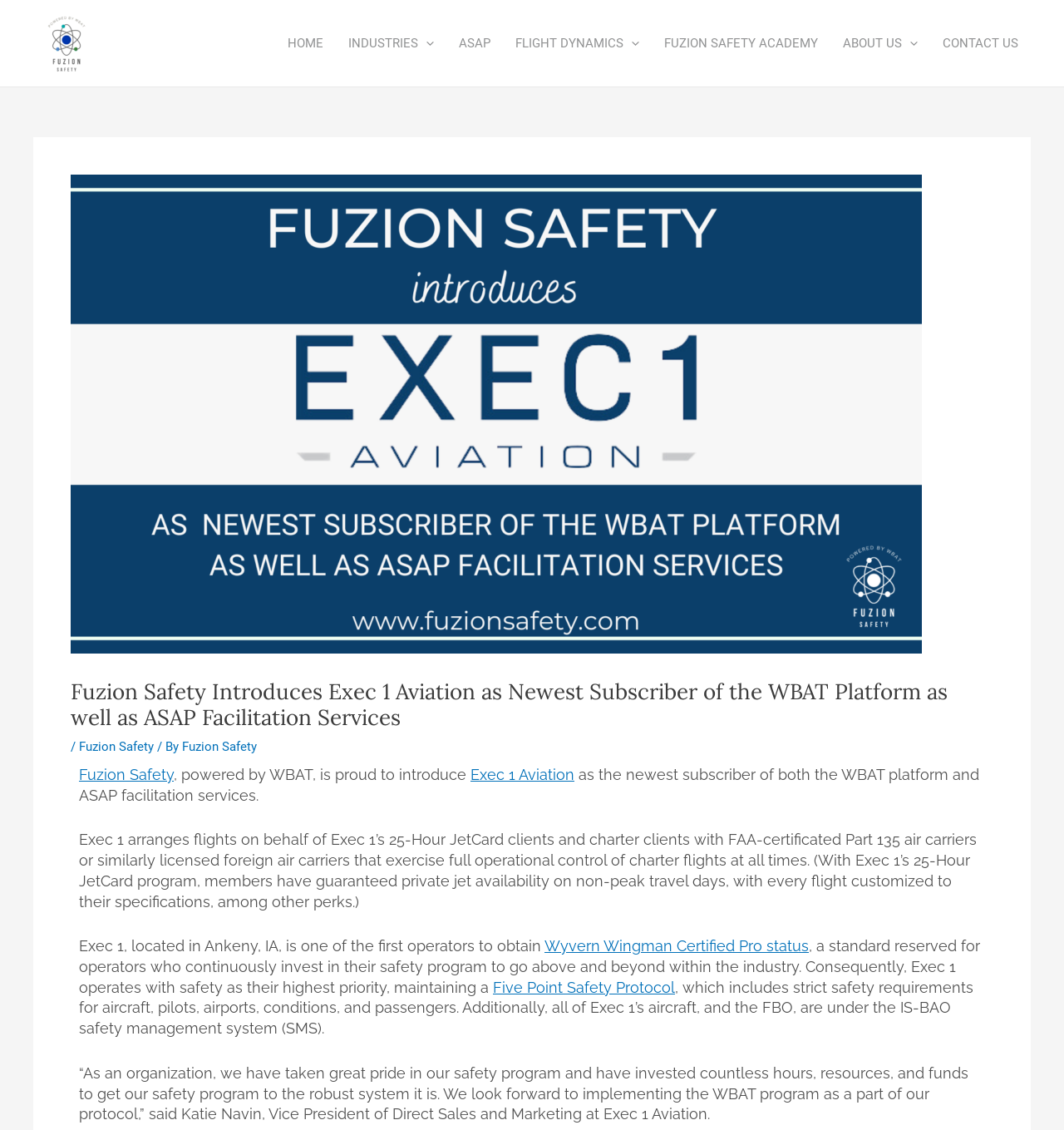Can you specify the bounding box coordinates of the area that needs to be clicked to fulfill the following instruction: "Navigate to the HOME page"?

[0.259, 0.027, 0.316, 0.049]